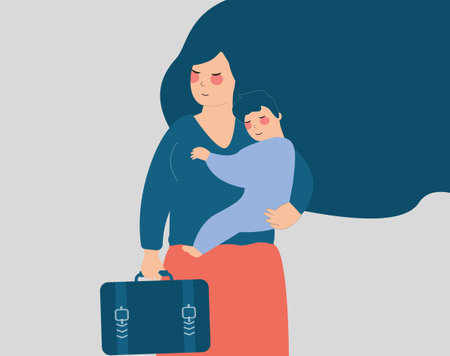What color is the mother's skirt?
Answer the question with detailed information derived from the image.

The mother is wearing a blue top paired with a flowing red skirt, symbolizing a blend of professional and maternal roles.